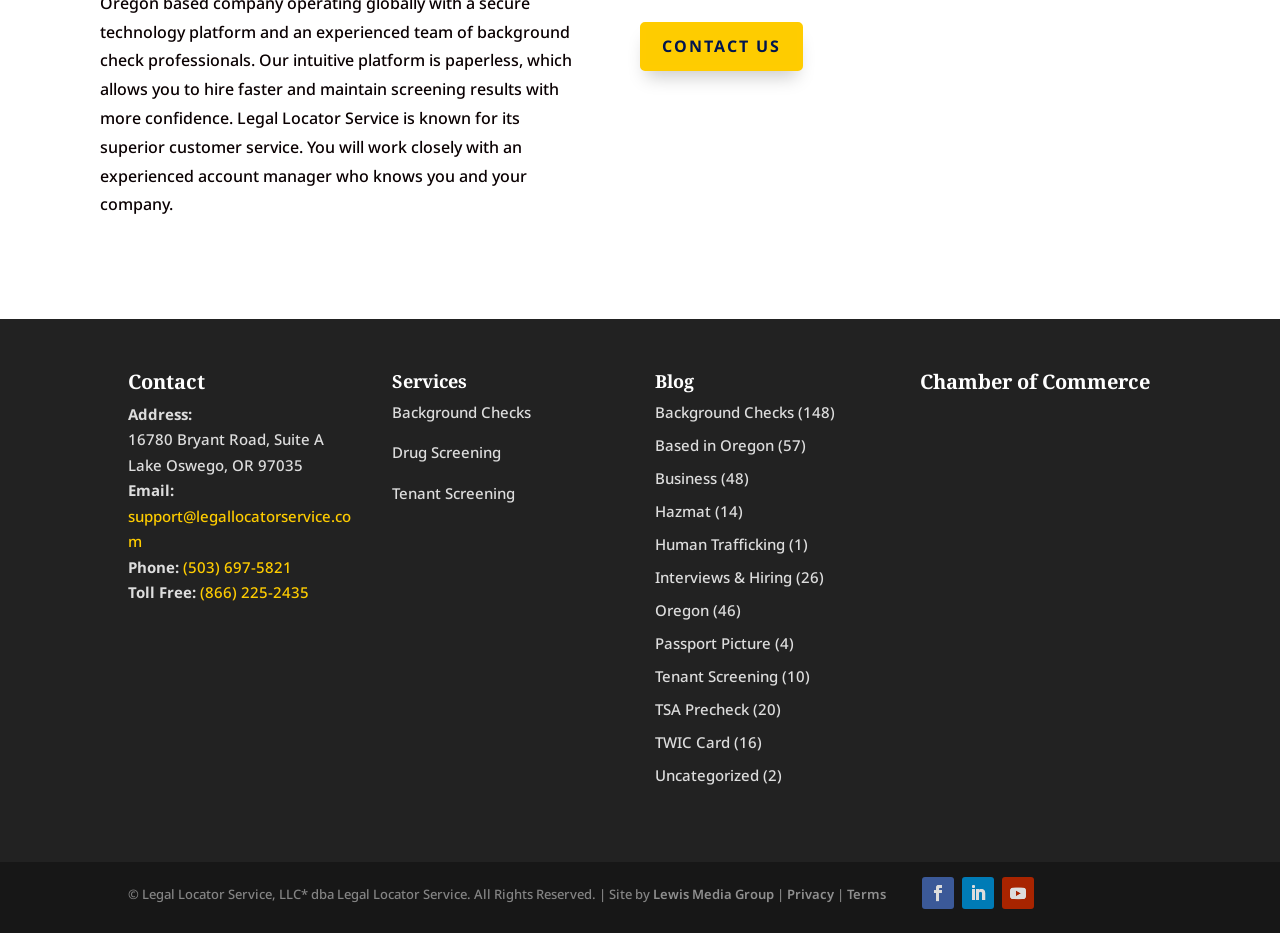Can you determine the bounding box coordinates of the area that needs to be clicked to fulfill the following instruction: "Check privacy policy"?

[0.615, 0.949, 0.652, 0.968]